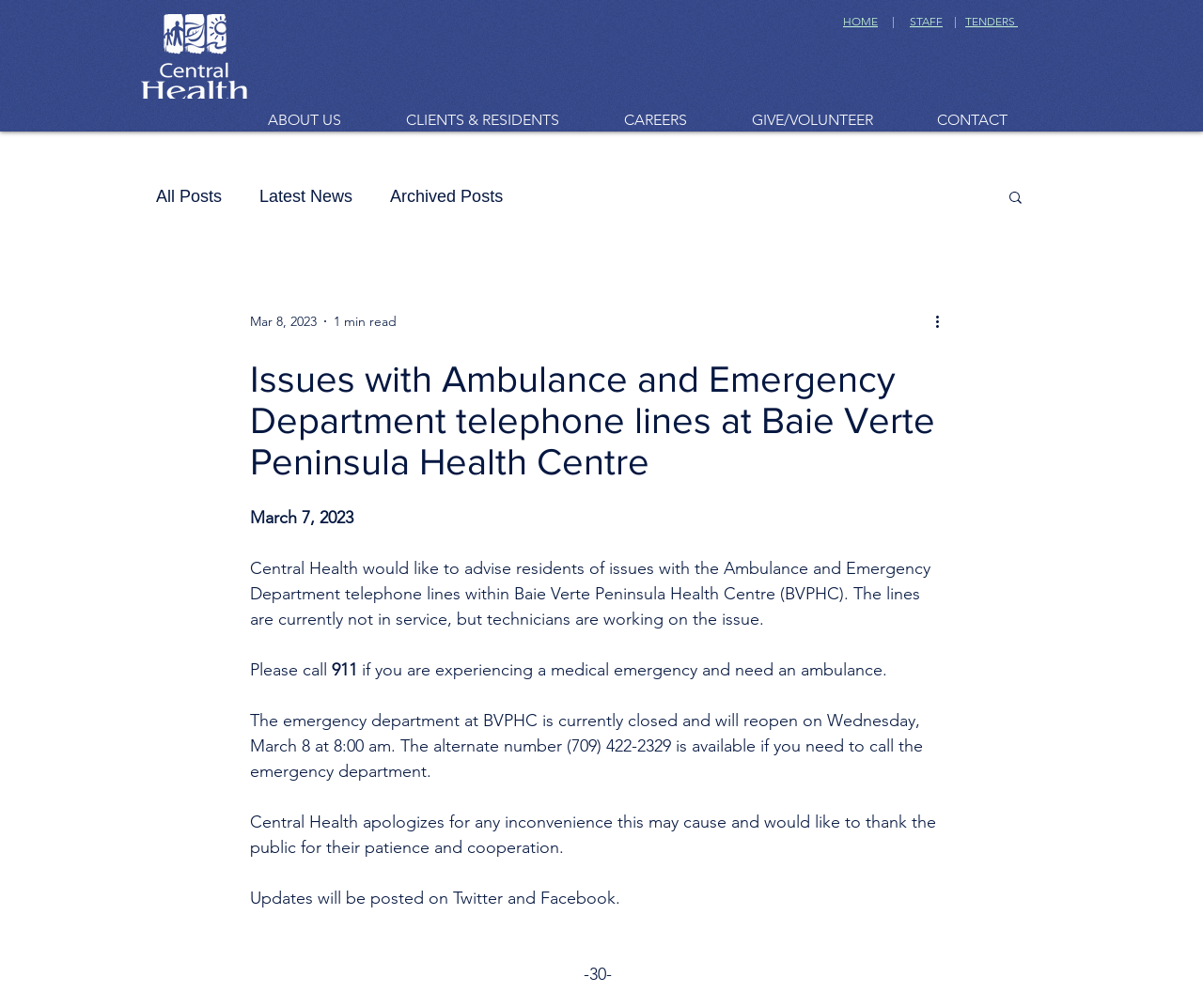Identify the main heading of the webpage and provide its text content.

Issues with Ambulance and Emergency Department telephone lines at Baie Verte Peninsula Health Centre